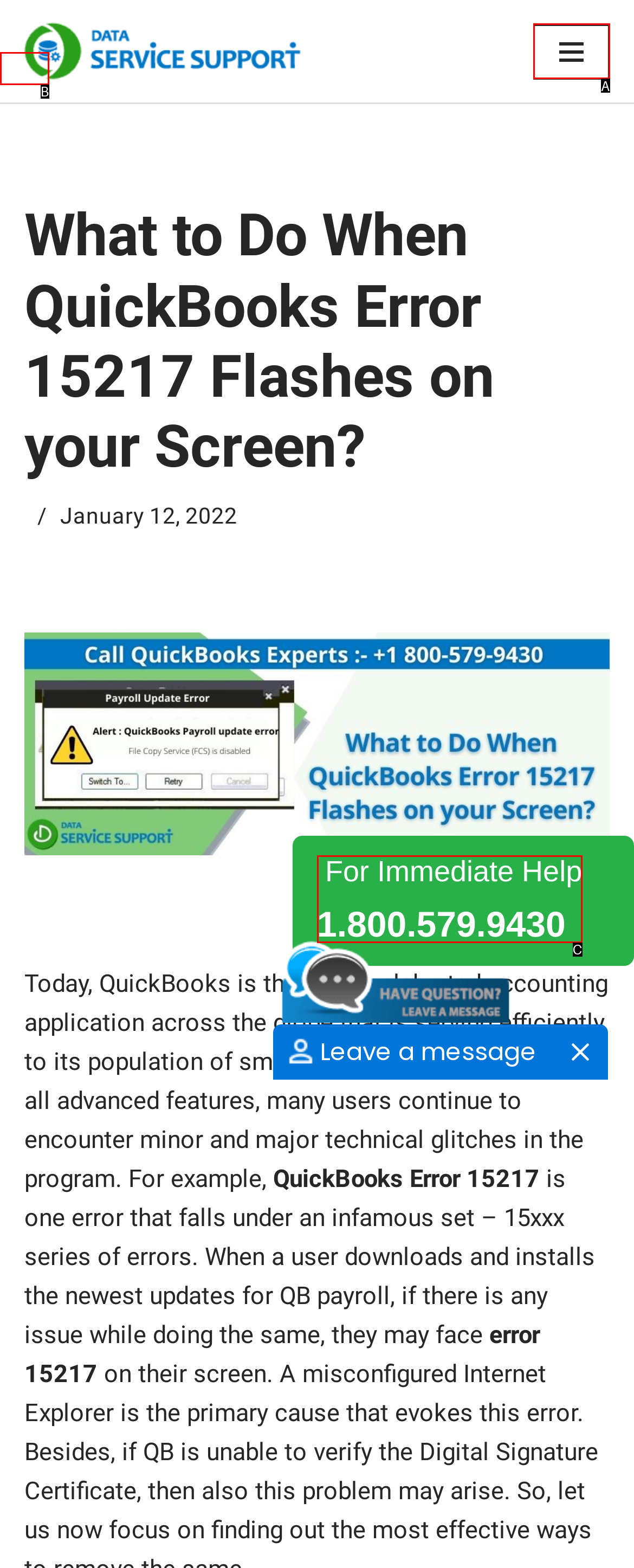Tell me which one HTML element best matches the description: For Immediate Help 1.800.579.9430 Answer with the option's letter from the given choices directly.

C